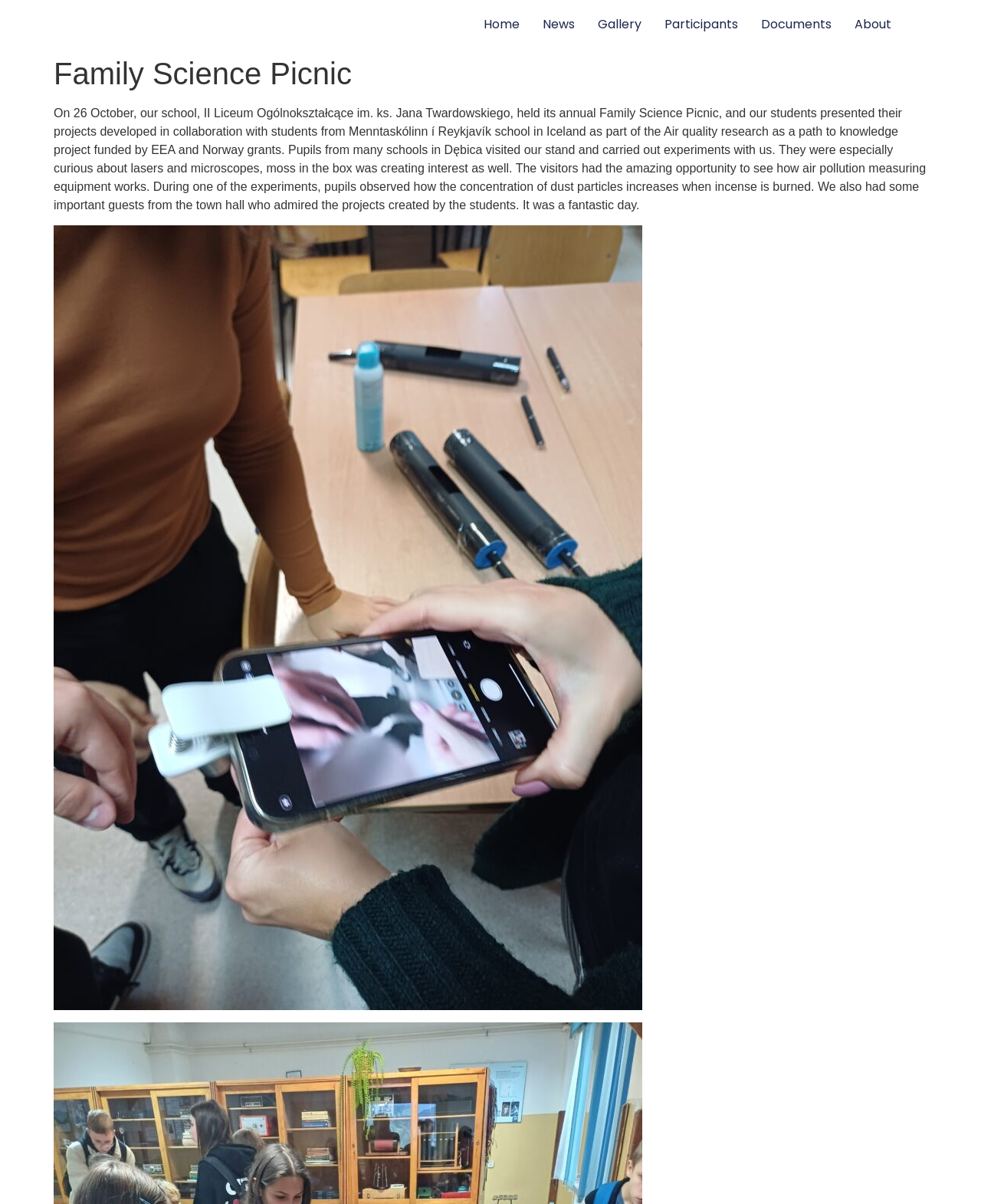What was the pupils' reaction to the lasers and microscopes?
Using the image, respond with a single word or phrase.

They were curious